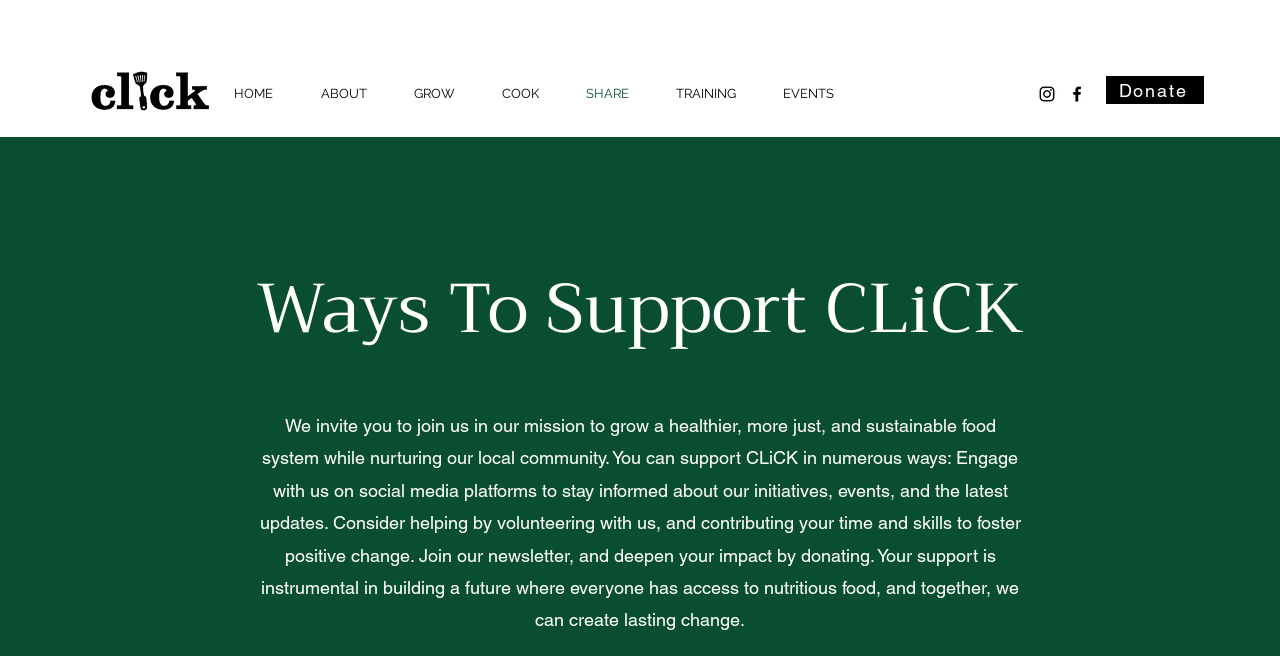Find the bounding box coordinates of the UI element according to this description: "Home".

None